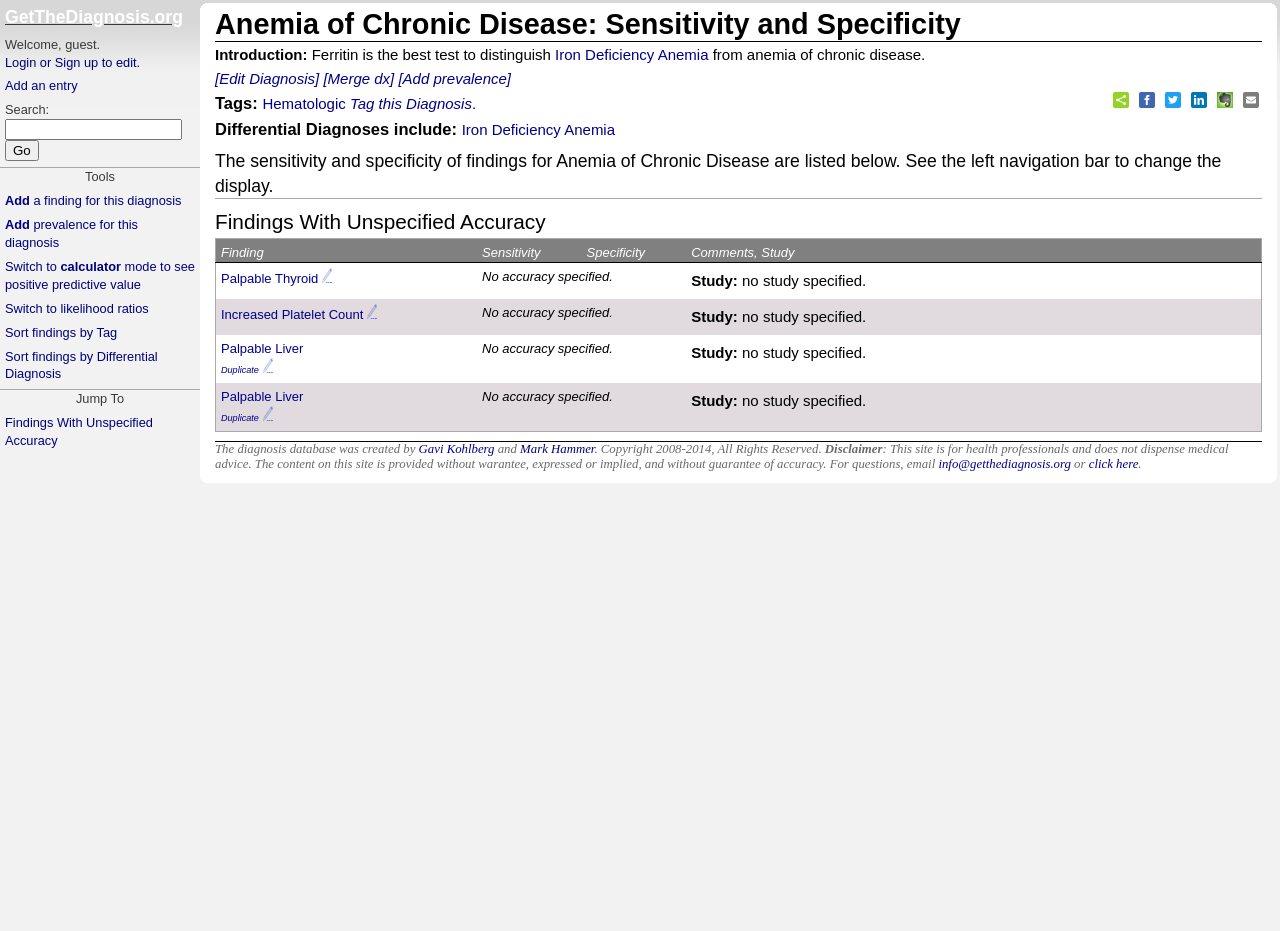Identify and provide the main heading of the webpage.

Anemia of Chronic Disease: Sensitivity and Specificity